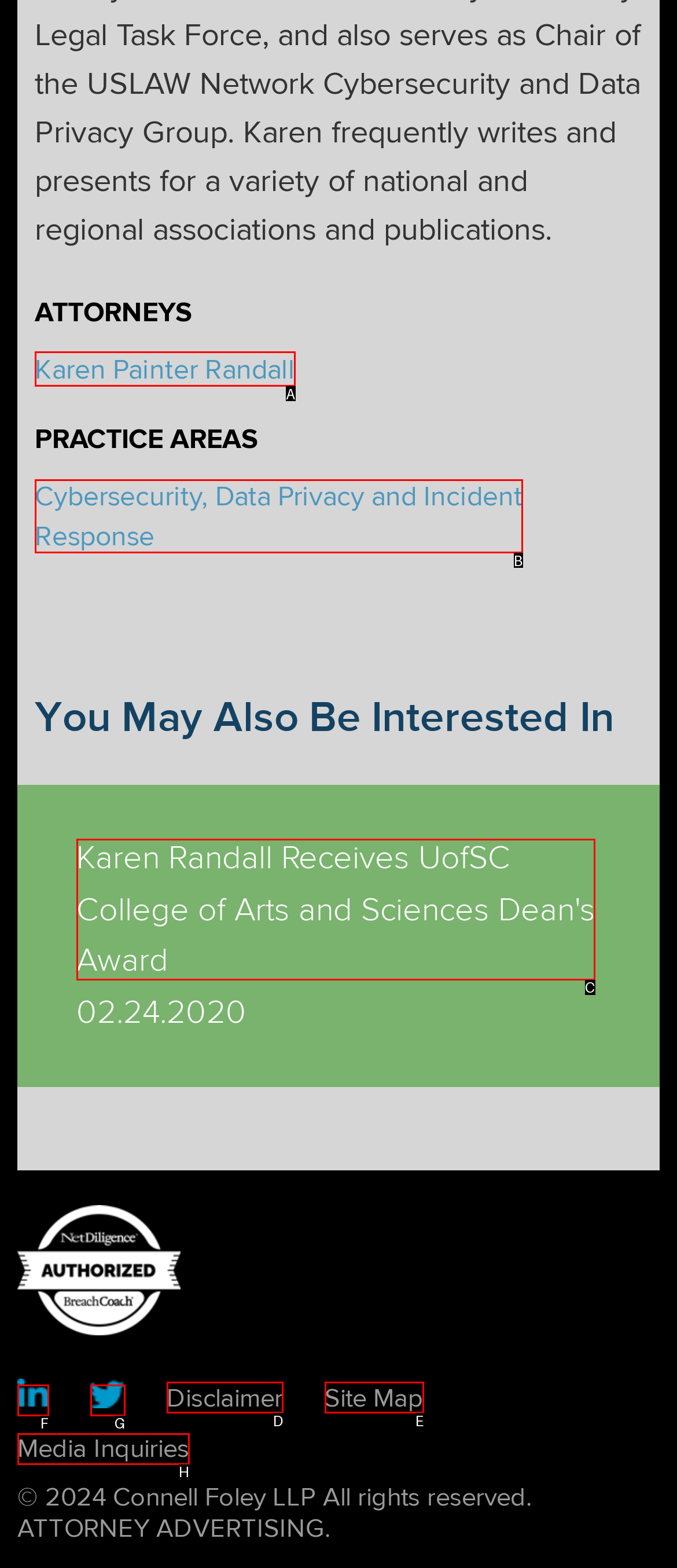Point out the HTML element I should click to achieve the following: Read the news about 'Karen Randall Receives UofSC College of Arts and Sciences Dean's Award' Reply with the letter of the selected element.

C